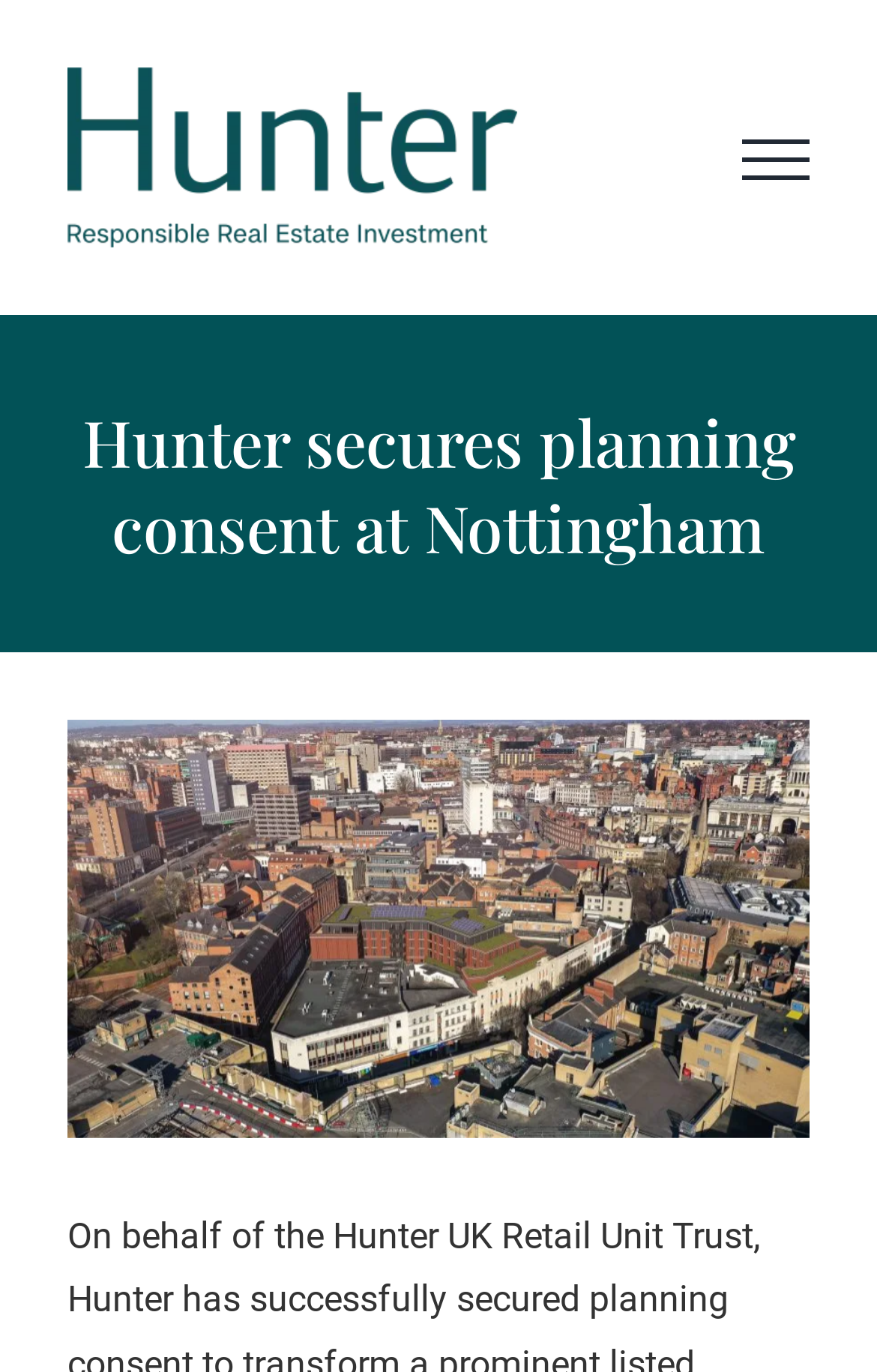Please provide a brief answer to the following inquiry using a single word or phrase:
What is the type of the image on the page?

Planning consent image